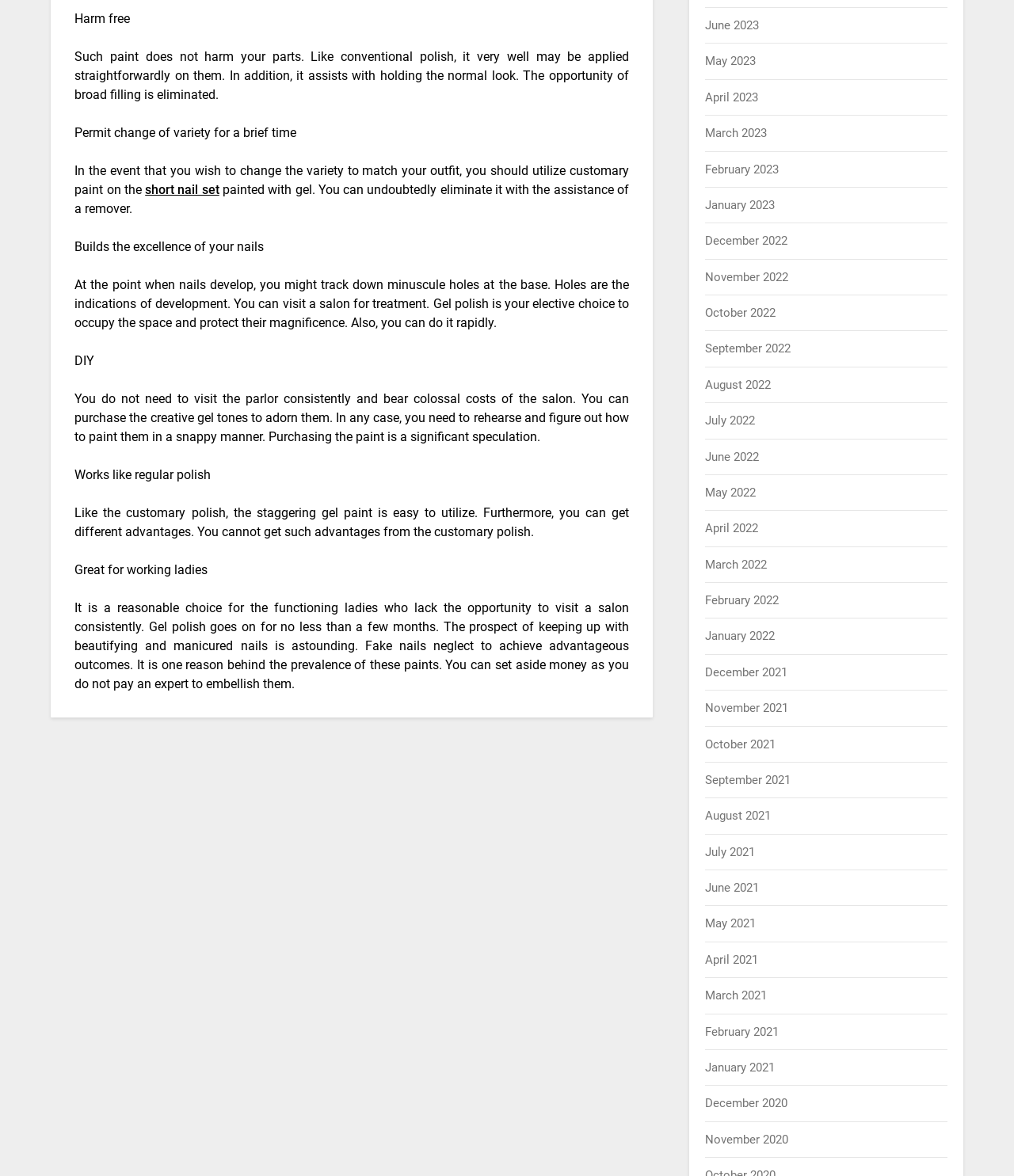How long does gel polish last?
With the help of the image, please provide a detailed response to the question.

The webpage mentions that gel polish is a reasonable choice for working ladies who lack the opportunity to visit a salon consistently, and it goes on for no less than a few months, which implies that it has a long-lasting effect.